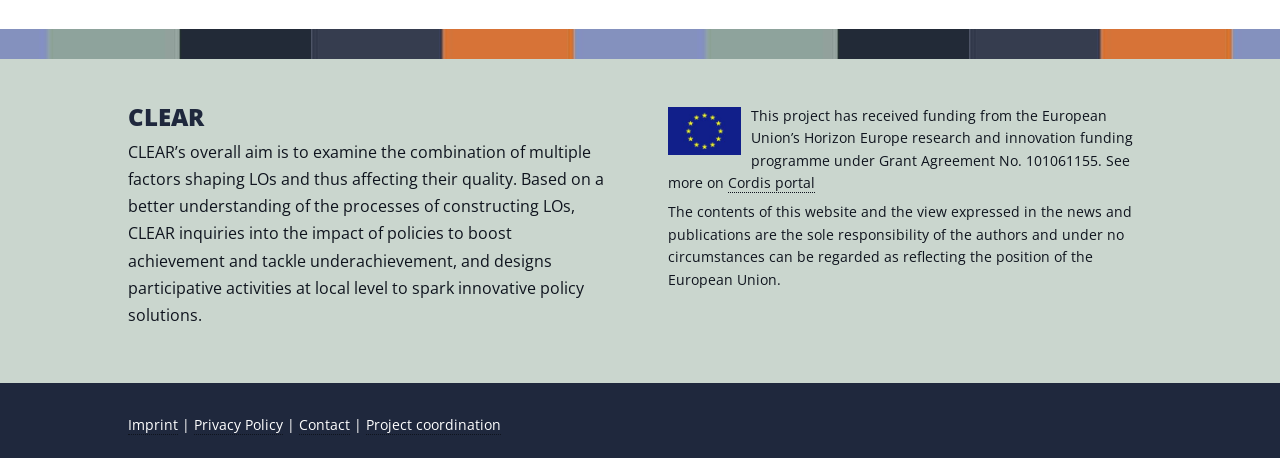Use a single word or phrase to answer the question: 
How many links are available at the bottom of the page?

5